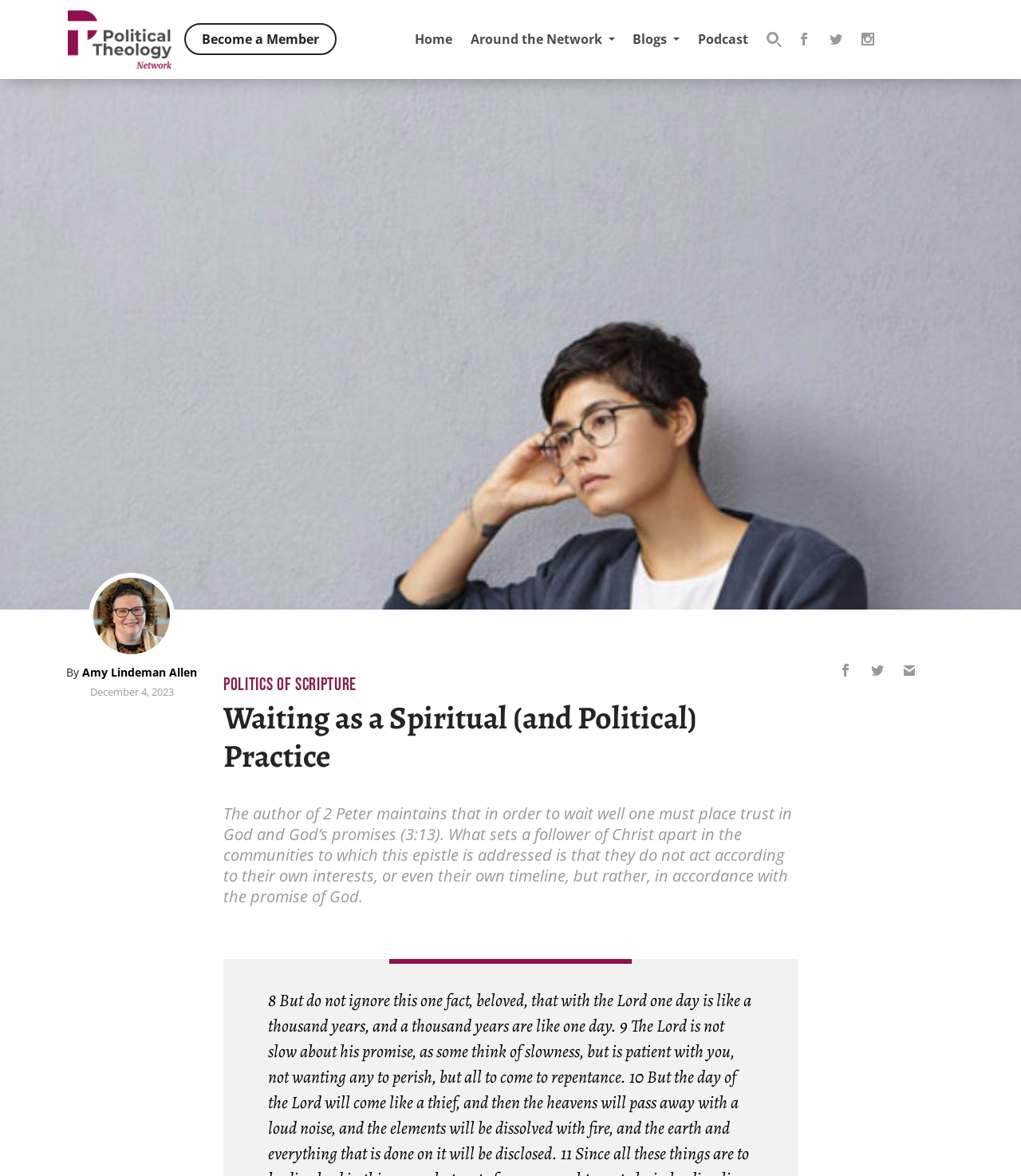Find the bounding box coordinates for the HTML element described in this sentence: "Blogs". Provide the coordinates as four float numbers between 0 and 1, in the format [left, top, right, bottom].

[0.611, 0.018, 0.675, 0.049]